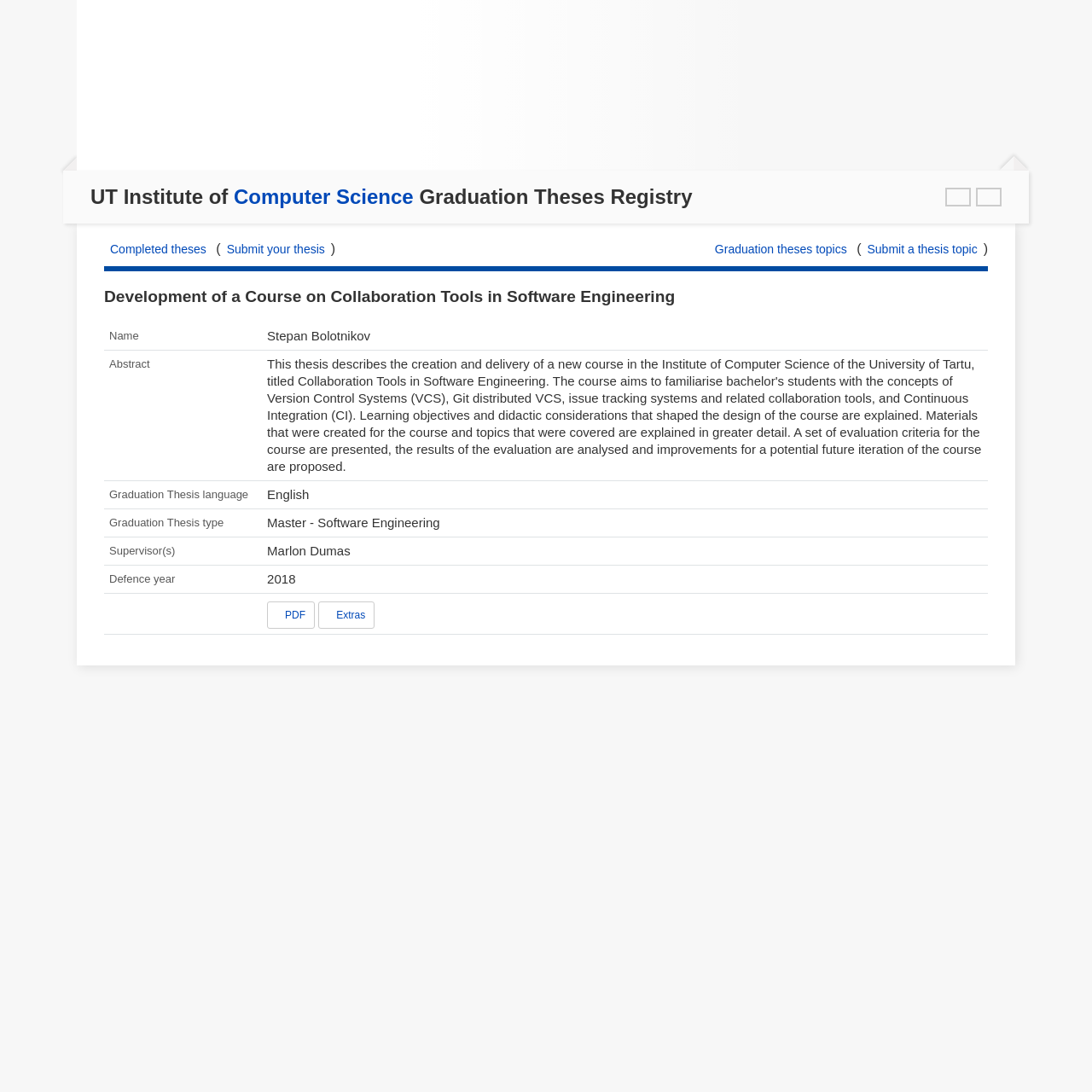Please identify the bounding box coordinates of where to click in order to follow the instruction: "Explore graduation theses topics".

[0.649, 0.217, 0.781, 0.239]